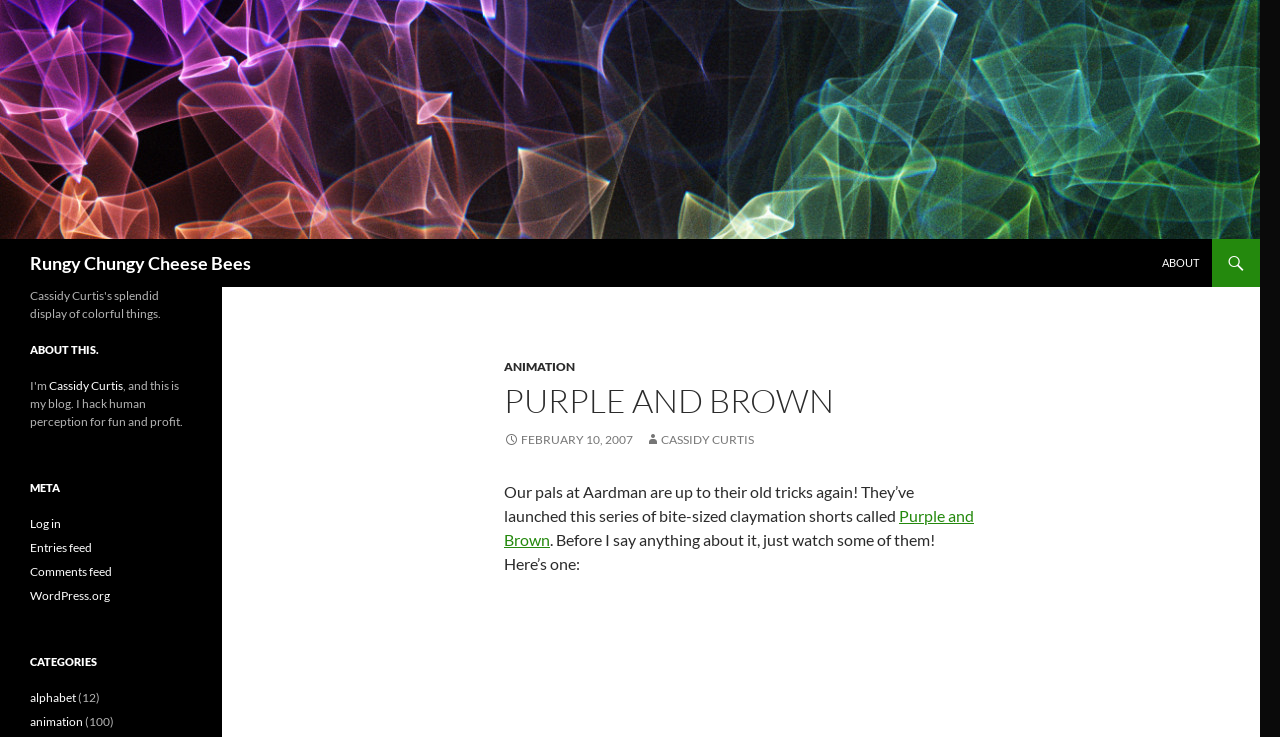Locate the bounding box coordinates of the clickable region to complete the following instruction: "Go to the 'ABOUT' page."

[0.898, 0.324, 0.946, 0.389]